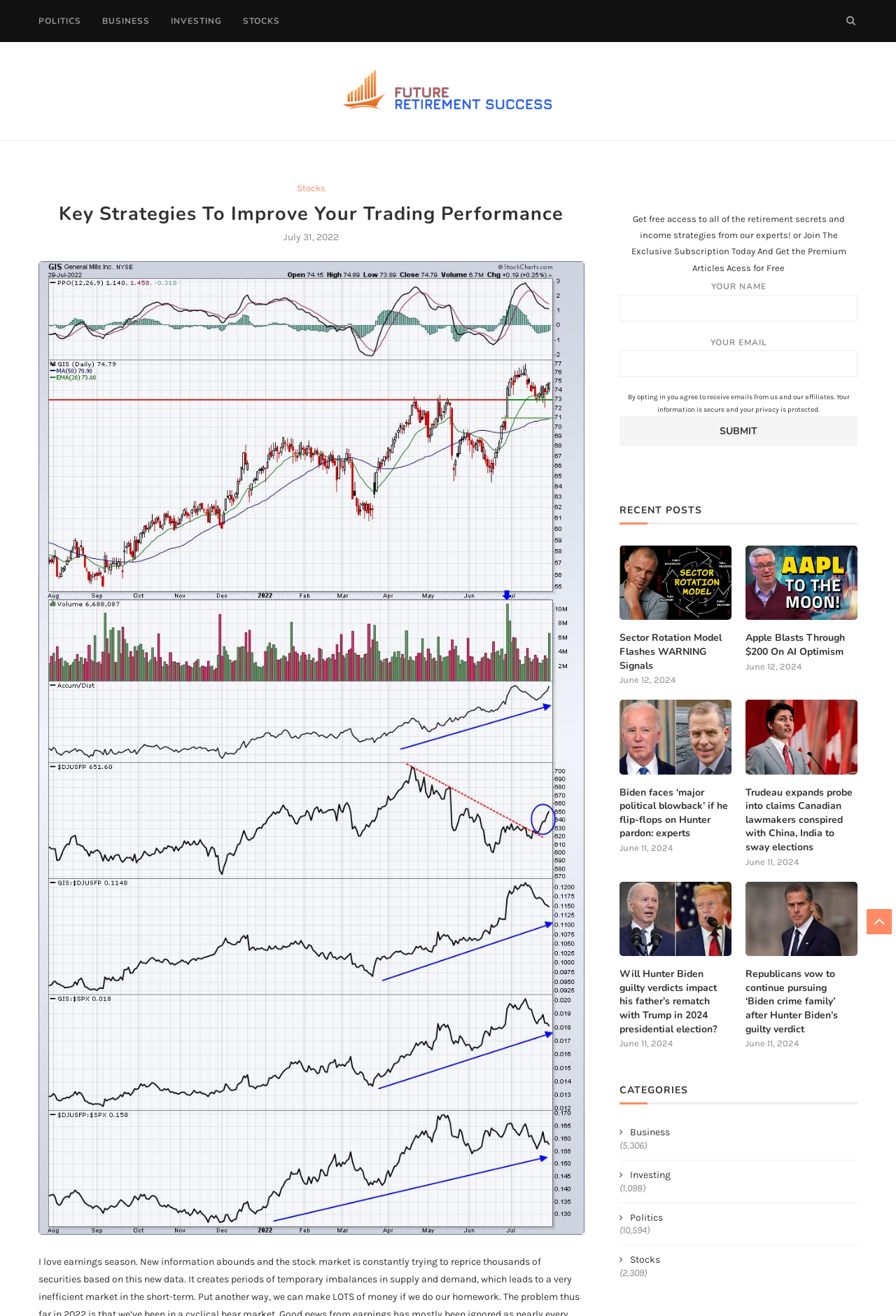Please give a succinct answer using a single word or phrase:
What is the main topic of this webpage?

Trading Performance